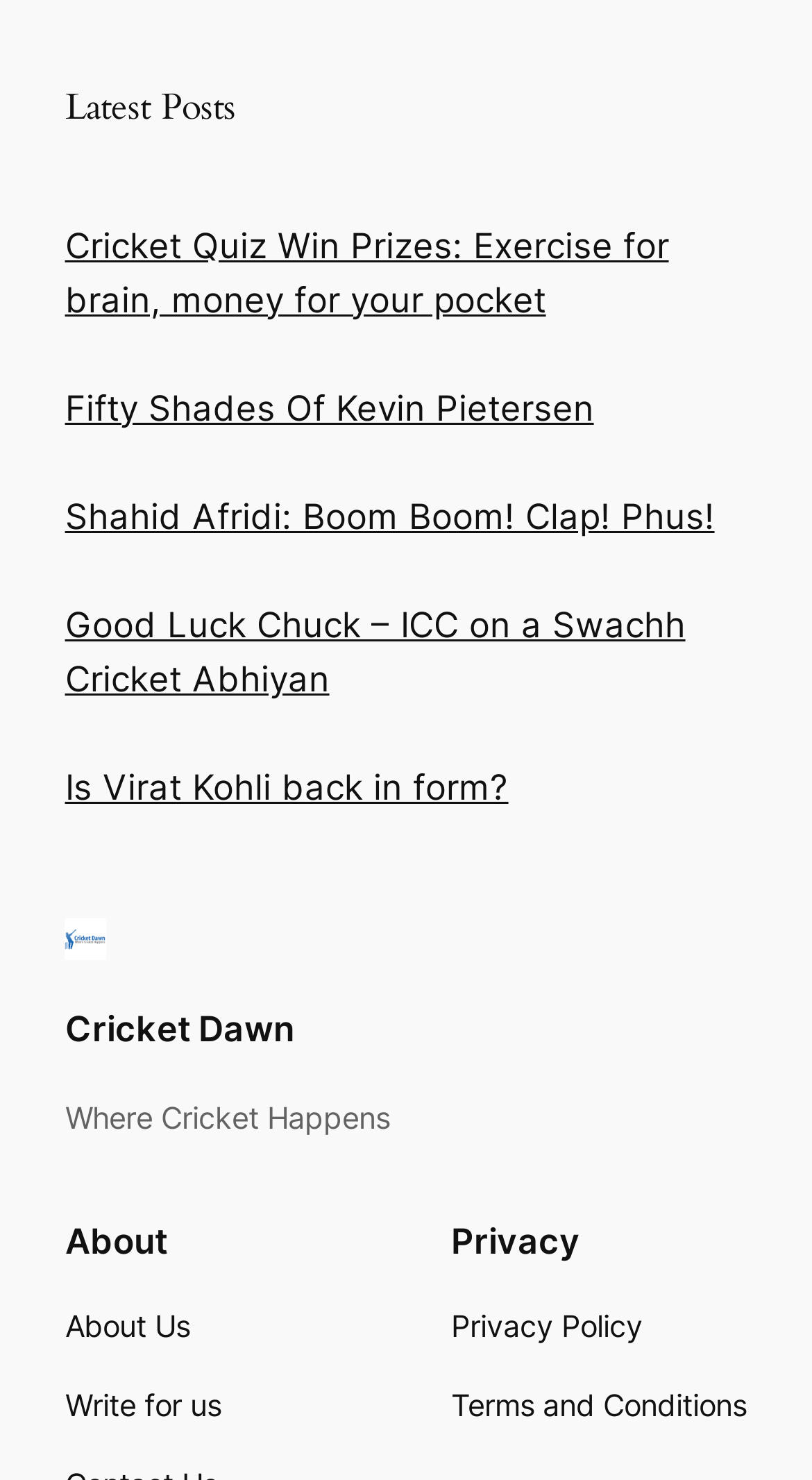Determine the bounding box coordinates for the clickable element required to fulfill the instruction: "Explore the terms and conditions". Provide the coordinates as four float numbers between 0 and 1, i.e., [left, top, right, bottom].

[0.556, 0.935, 0.92, 0.966]